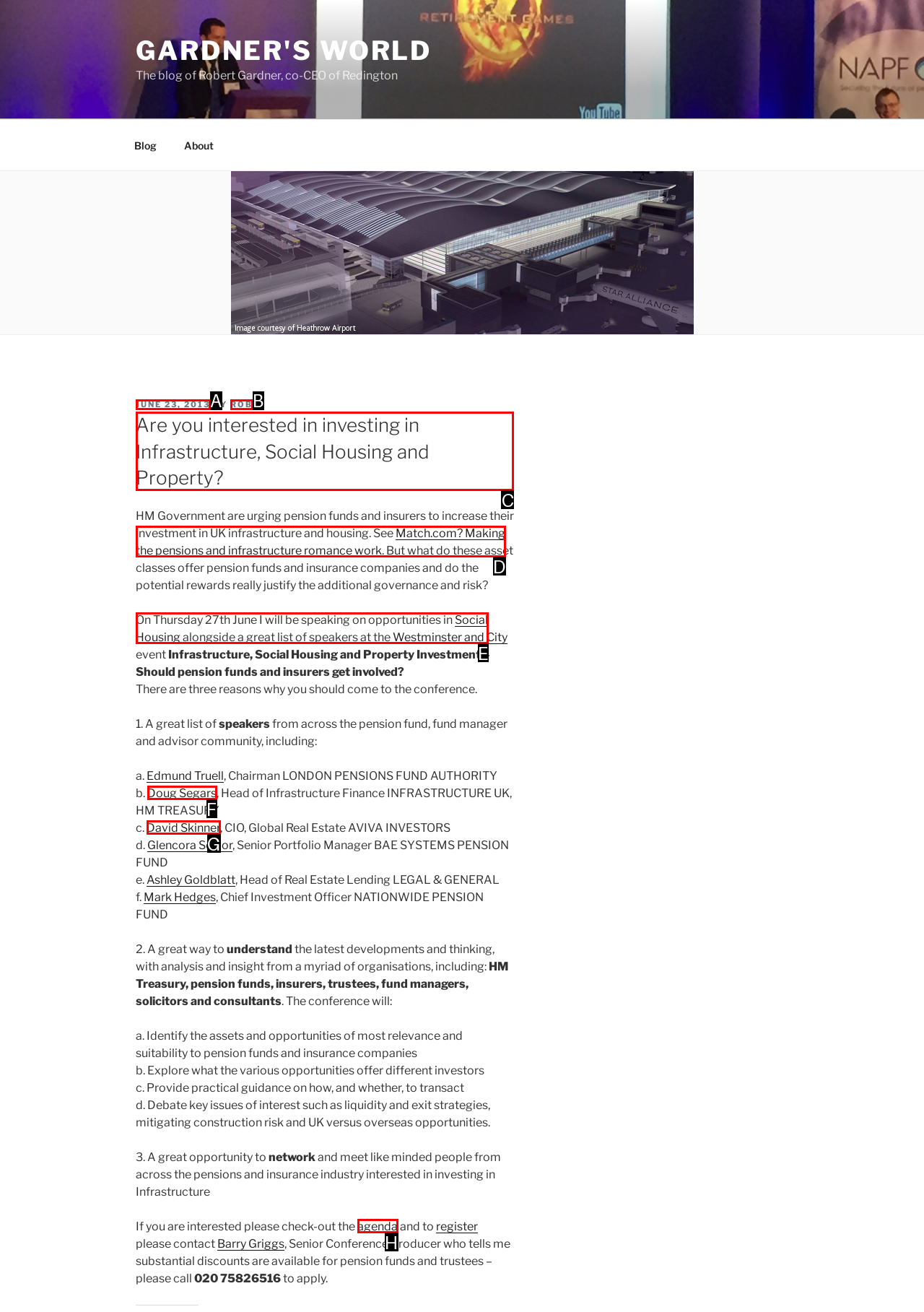Determine the appropriate lettered choice for the task: Click on Login. Reply with the correct letter.

None